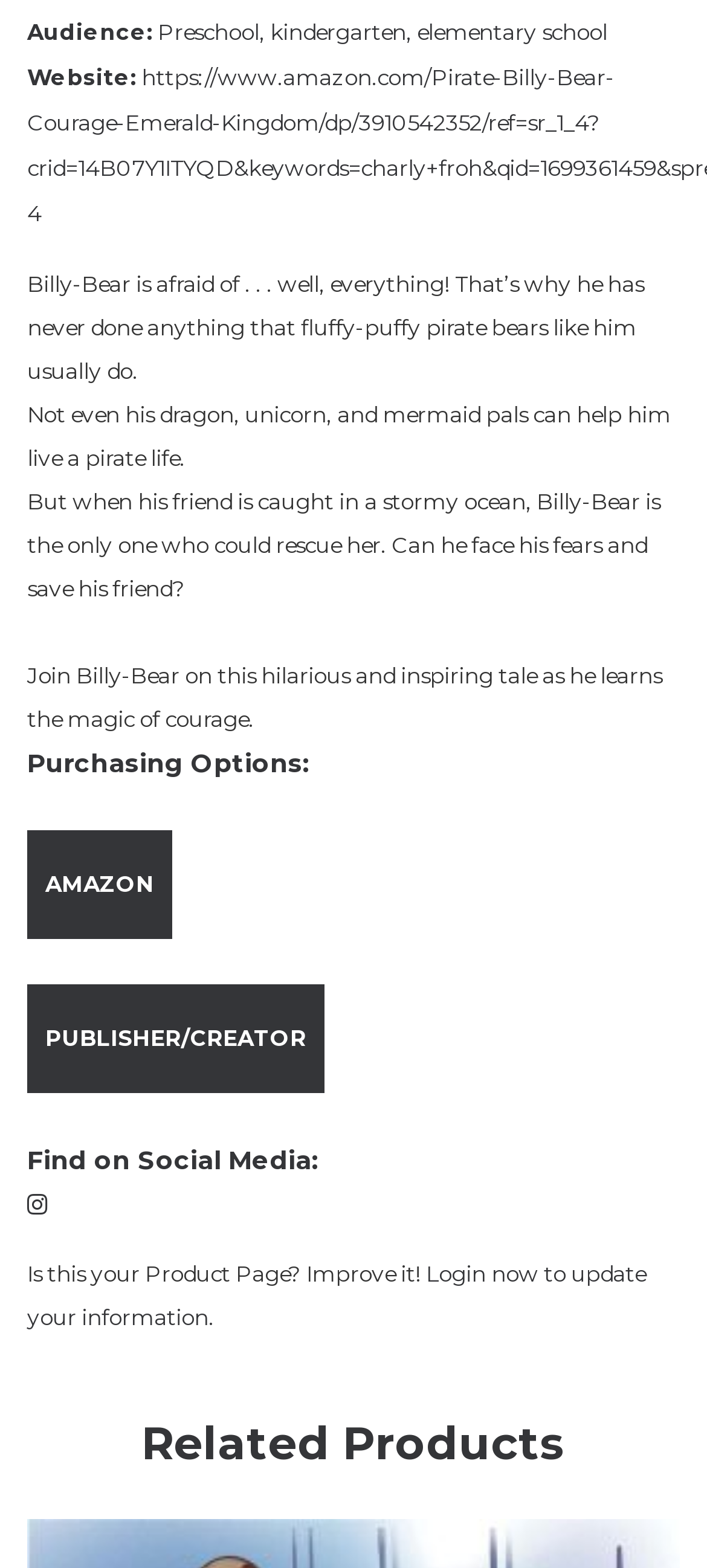Respond with a single word or phrase for the following question: 
What is the target audience for this product?

Preschool, kindergarten, elementary school